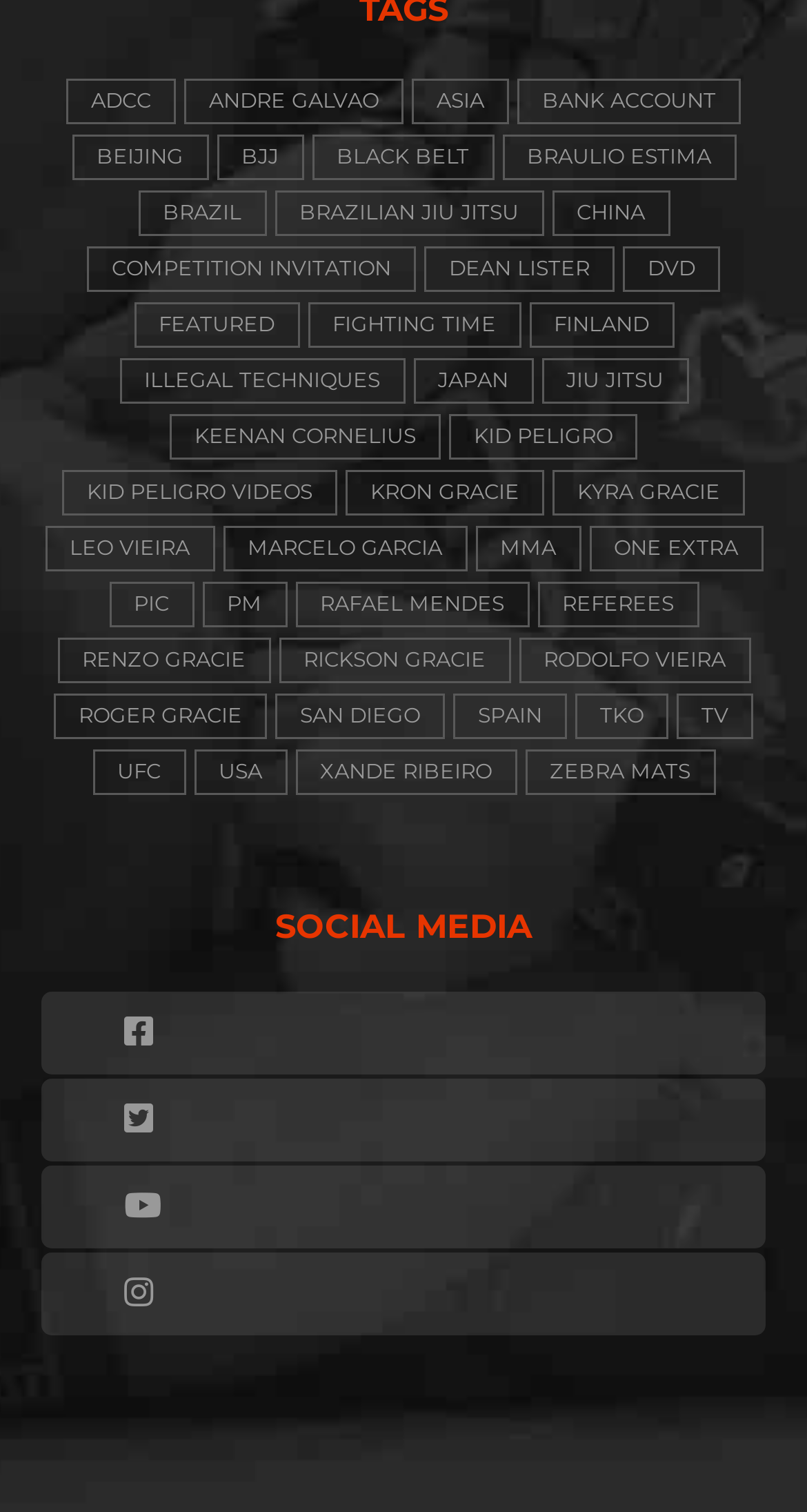Pinpoint the bounding box coordinates of the clickable area needed to execute the instruction: "View BJJ videos". The coordinates should be specified as four float numbers between 0 and 1, i.e., [left, top, right, bottom].

[0.268, 0.089, 0.376, 0.119]